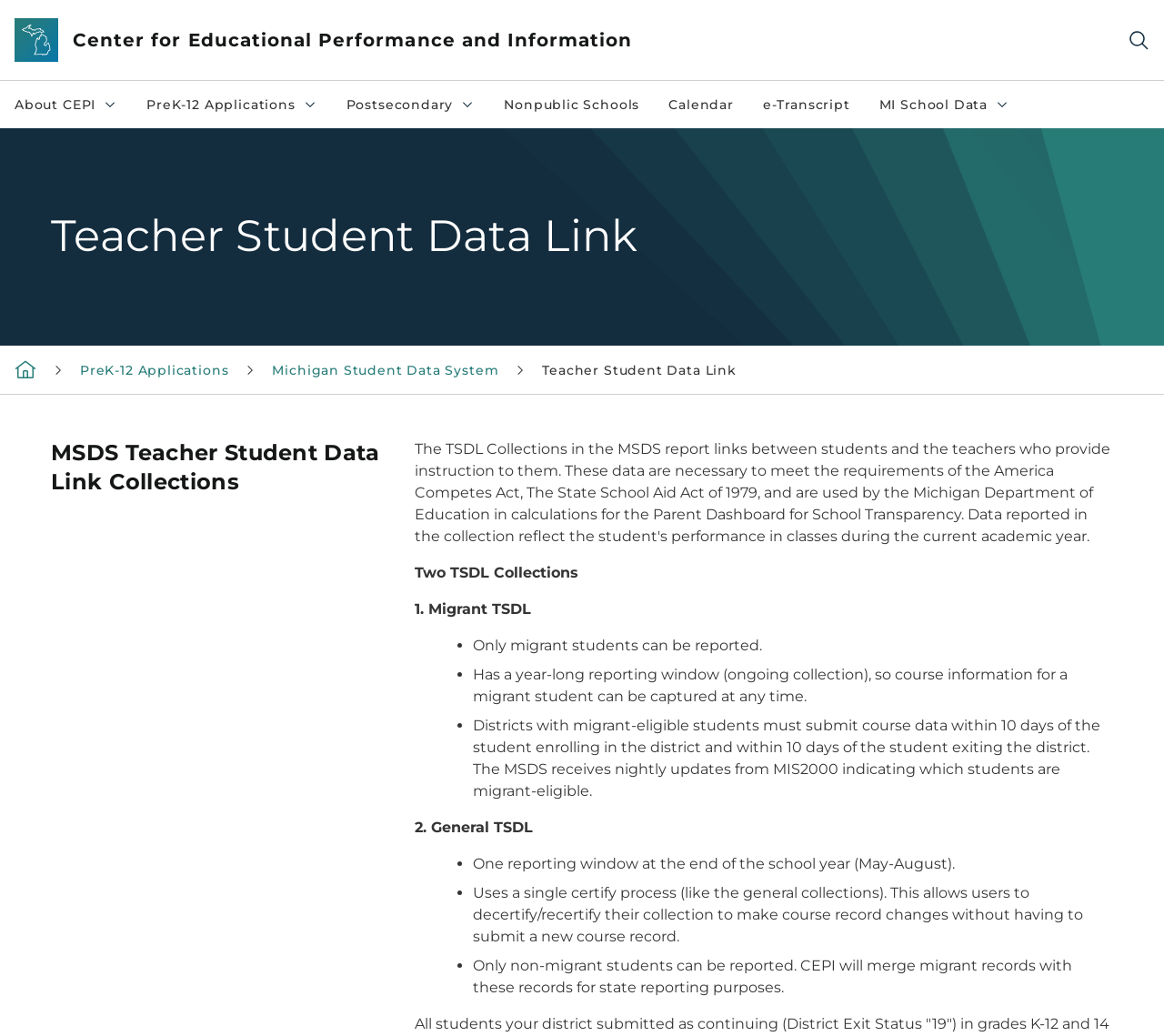What is the name of the logo on the top left?
Provide a fully detailed and comprehensive answer to the question.

I found the answer by looking at the top left corner of the webpage, where I saw a logo with the text 'Michigan Header Logo' associated with it.